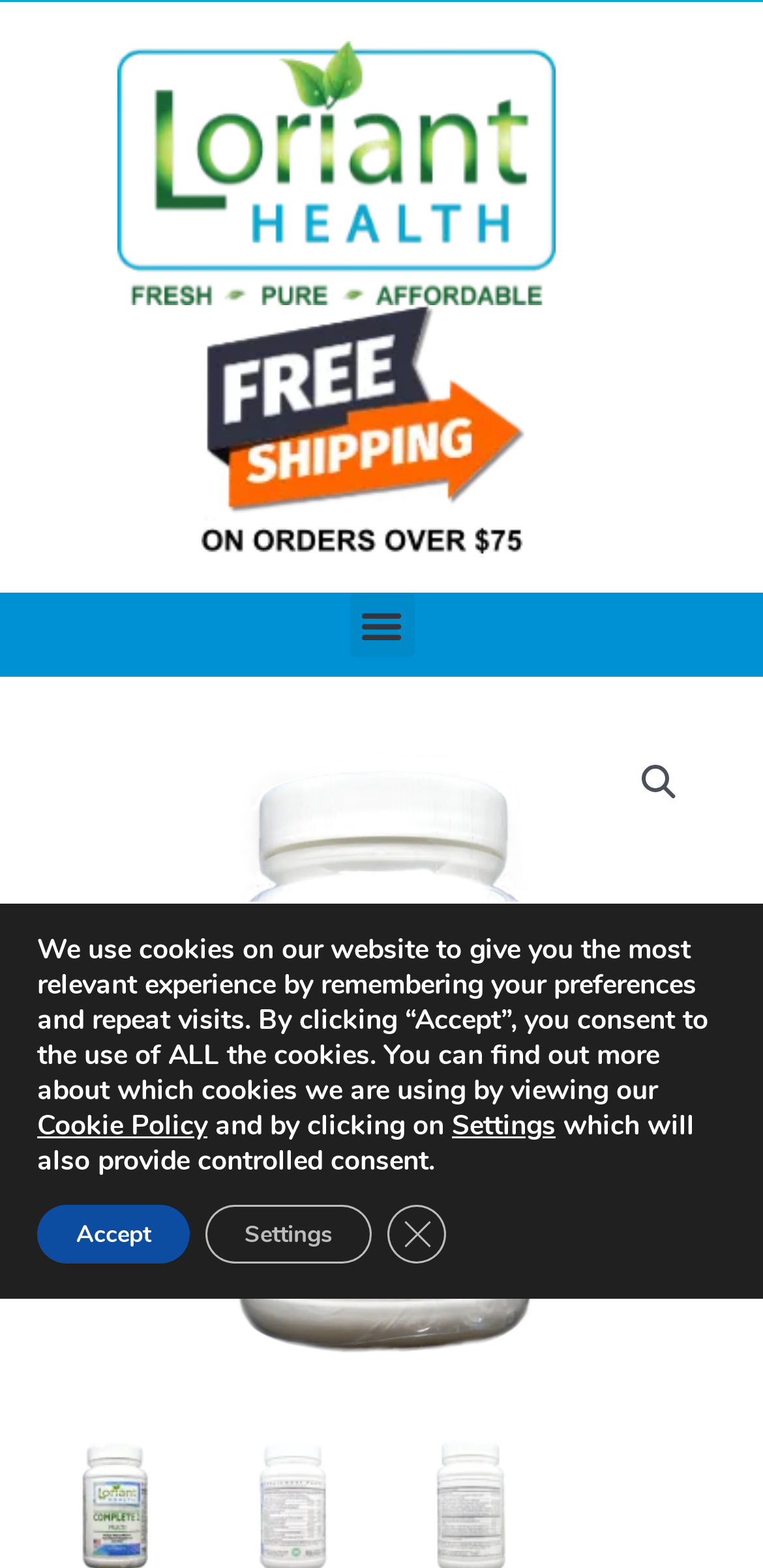Give a detailed account of the webpage.

The webpage is about Complete 2 Multi, a vitamin and mineral supplement. At the top left, there is a Loriant Health logo, which is an image linked to the company's website. Next to it, there is an image announcing "Free Shipping On Orders Over $50". 

On the top right, there is a menu toggle button, which when expanded, reveals a search icon and a link to the product page, "Complete 2 Multi Vitamin Mineral Supplement", accompanied by an image of the supplement. Below the menu toggle button, there is a text "Complete 2 Multi quantity".

At the bottom of the page, there is a GDPR Cookie Banner, which informs users about the use of cookies on the website. The banner contains a paragraph of text explaining the purpose of cookies and provides links to the Cookie Policy and Settings. There are three buttons: "Accept", "Settings", and "Close GDPR Cookie Banner", allowing users to manage their cookie preferences.